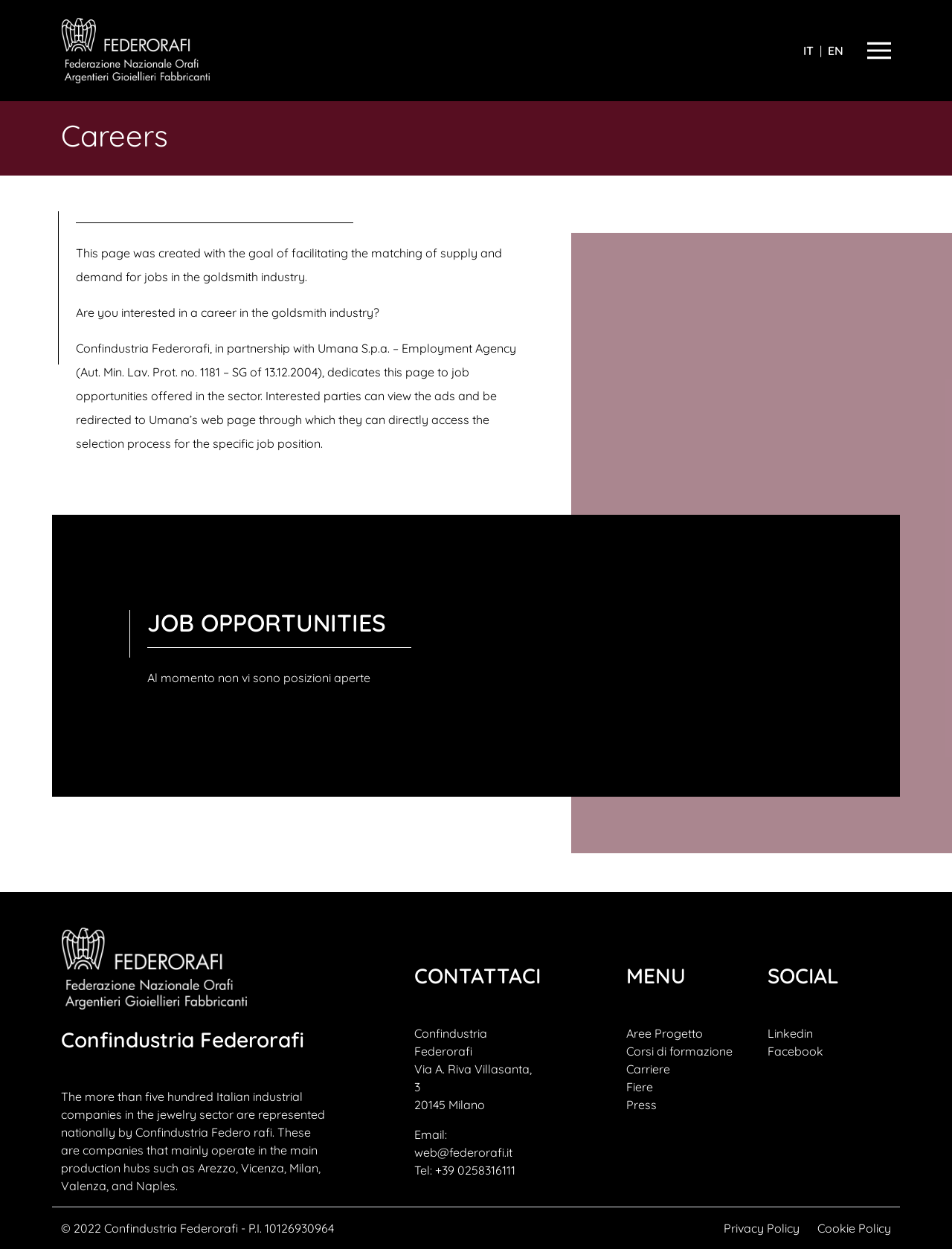What is the name of the organization behind this webpage?
Based on the visual content, answer with a single word or a brief phrase.

Confindustria Federorafi